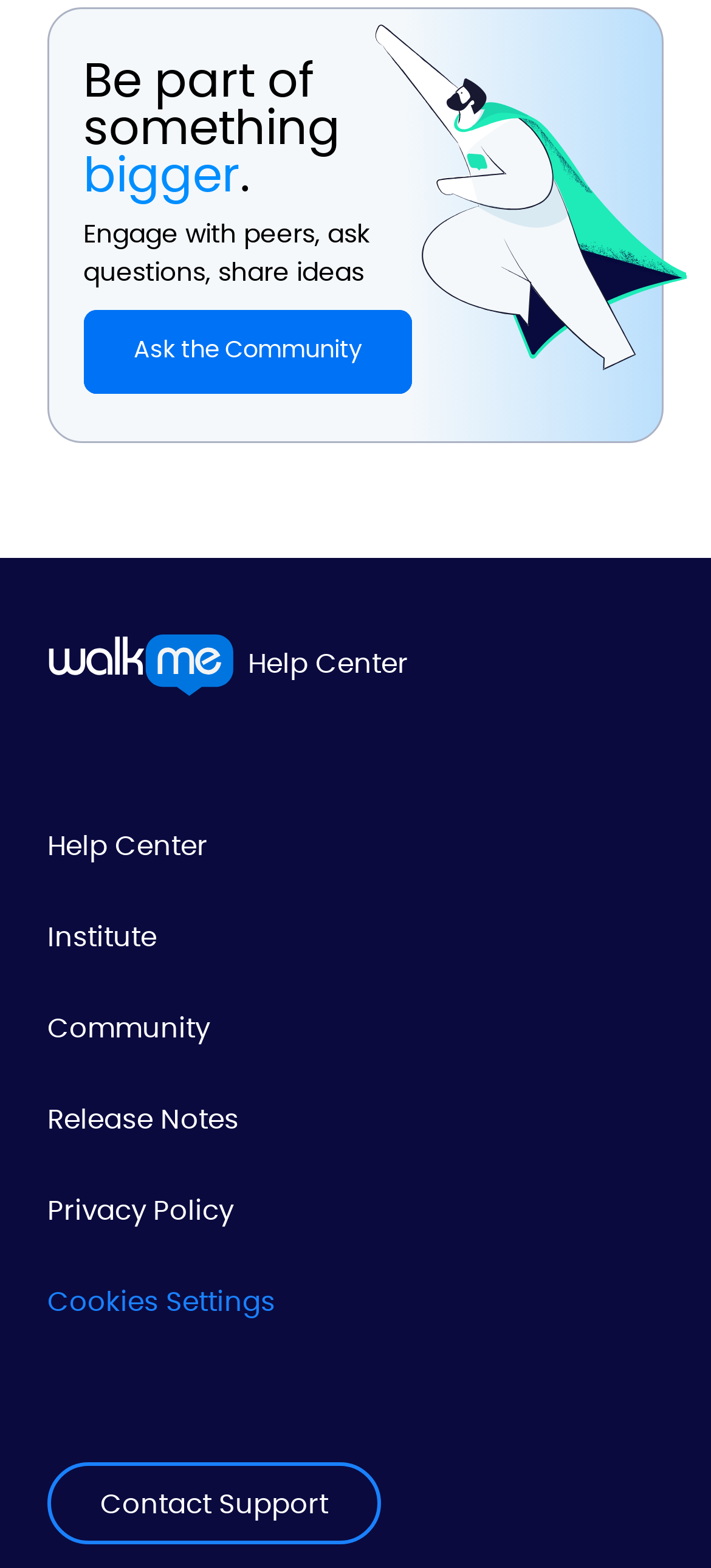Please specify the bounding box coordinates of the element that should be clicked to execute the given instruction: 'Check the 'Release Notes''. Ensure the coordinates are four float numbers between 0 and 1, expressed as [left, top, right, bottom].

[0.067, 0.686, 0.336, 0.744]